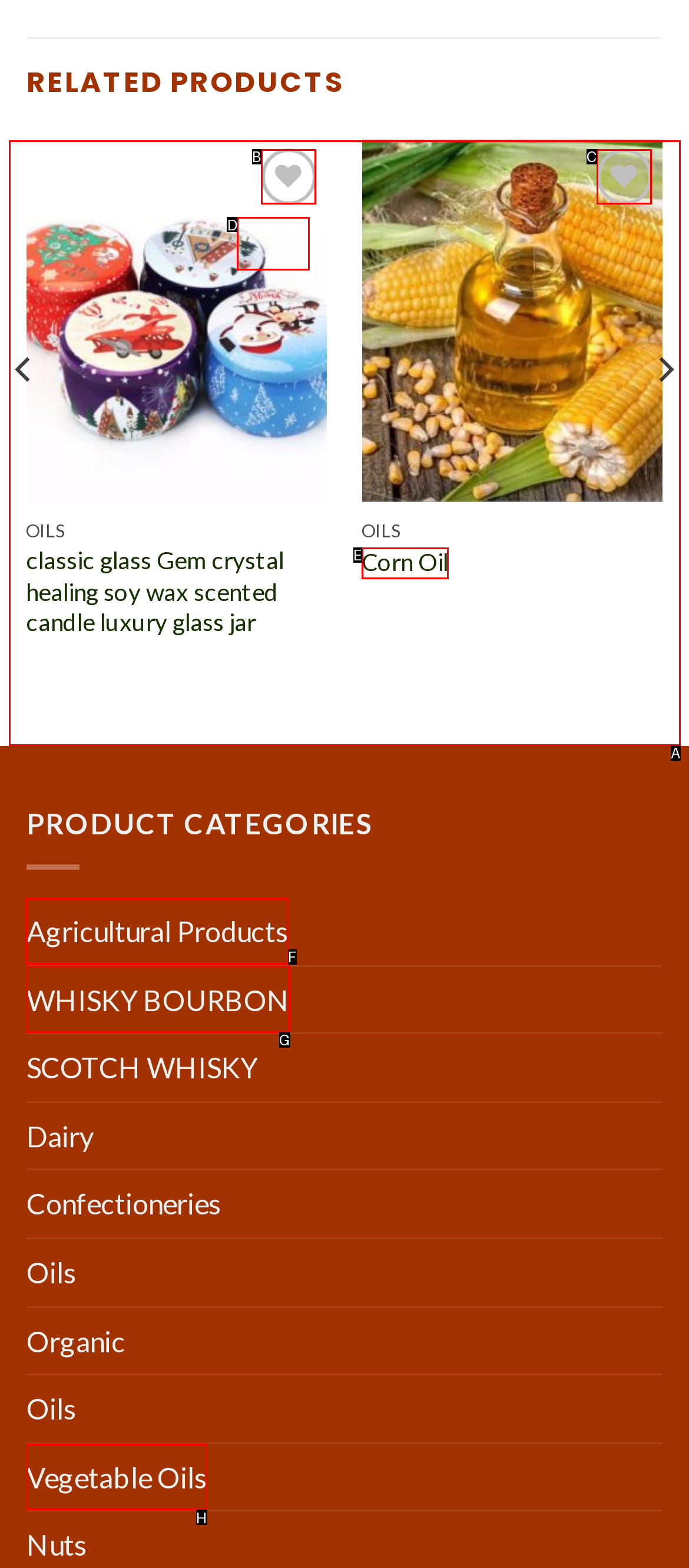Which UI element's letter should be clicked to achieve the task: View Agricultural Products
Provide the letter of the correct choice directly.

F